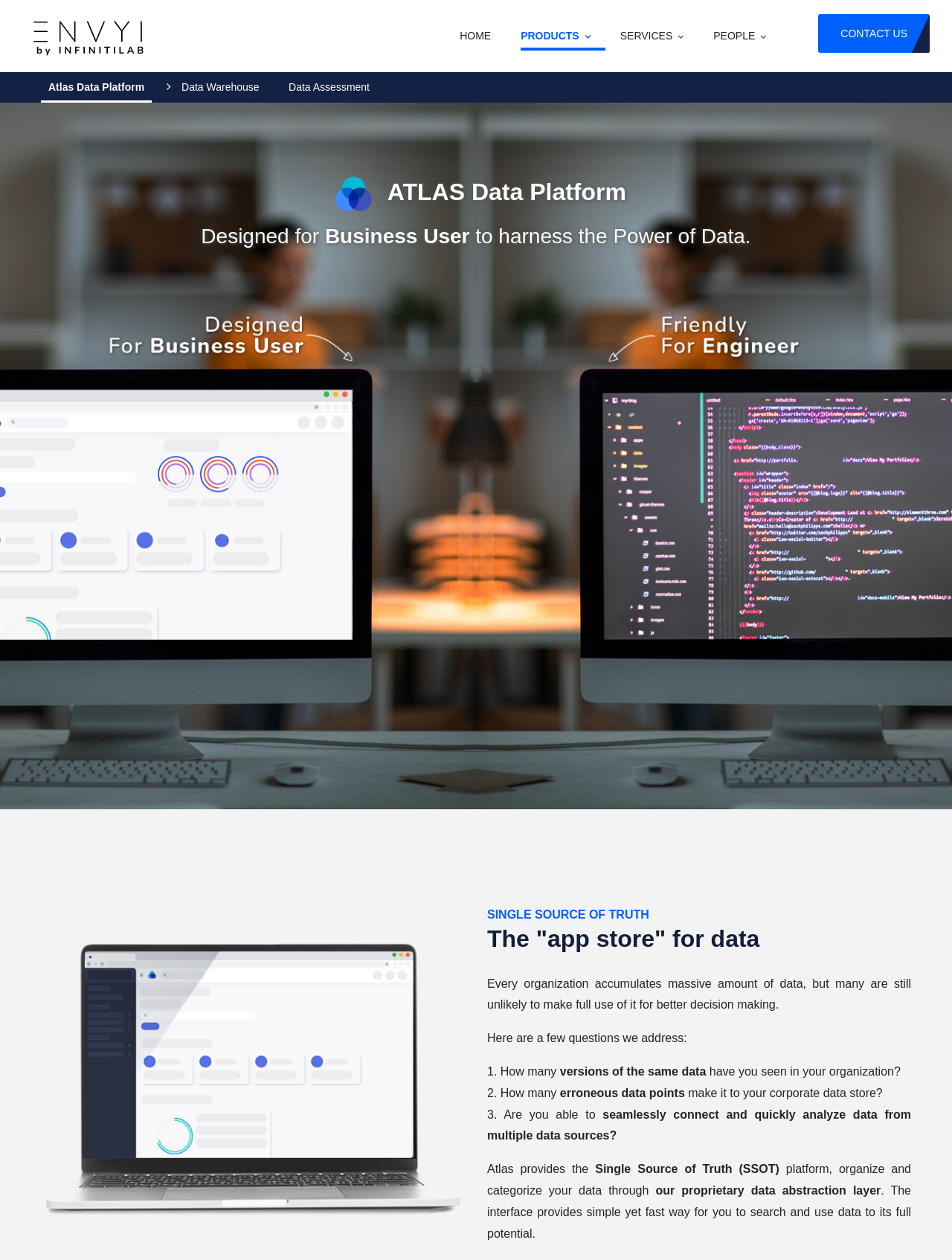What is the benefit of using the Atlas platform?
Using the visual information from the image, give a one-word or short-phrase answer.

Seamless connection and analysis of data